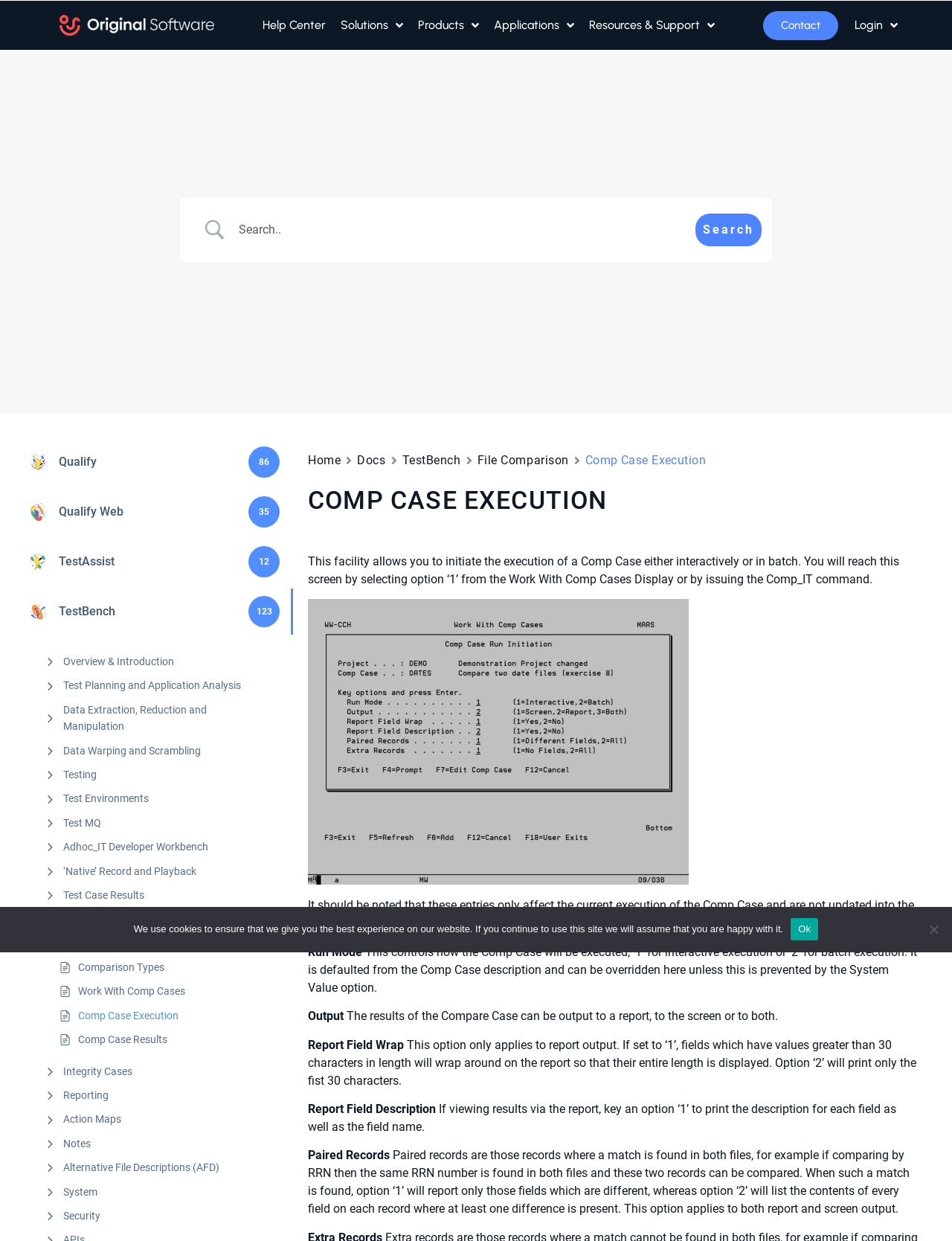What is the purpose of the 'Paired Records' option?
Answer briefly with a single word or phrase based on the image.

Report differences in paired records